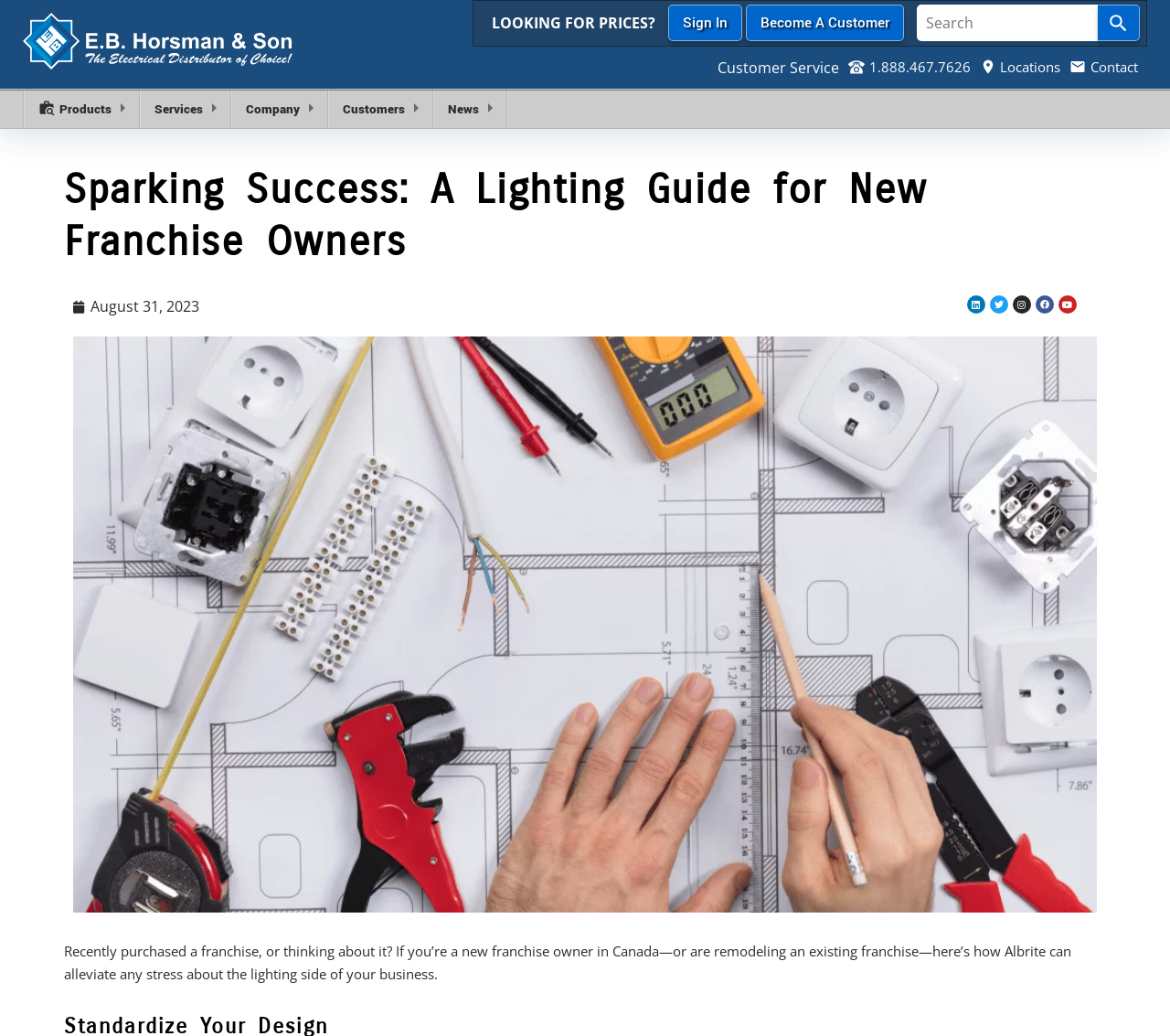Identify the coordinates of the bounding box for the element that must be clicked to accomplish the instruction: "Learn about products".

[0.02, 0.087, 0.12, 0.124]